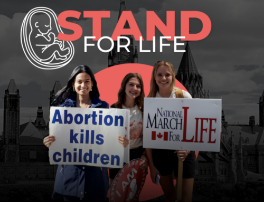Please give a one-word or short phrase response to the following question: 
What is the symbol in the superimposed text?

Fetus